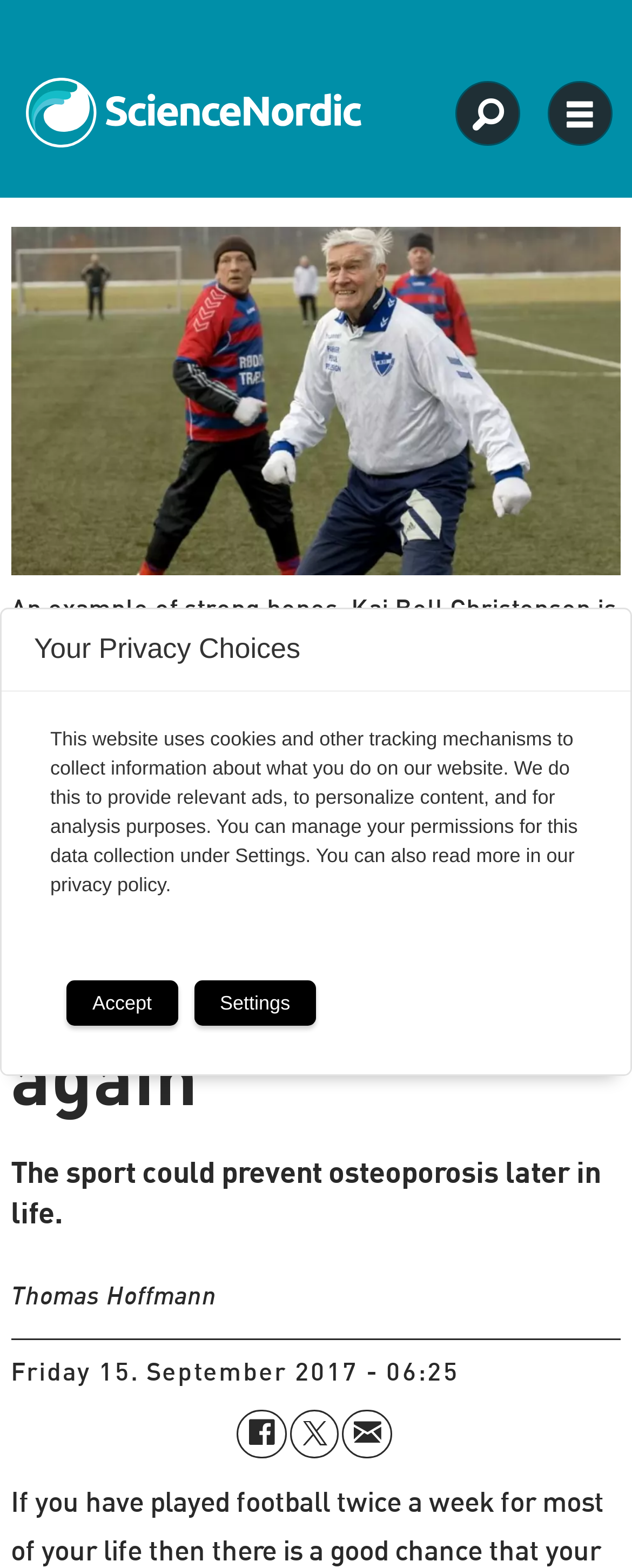Extract the main headline from the webpage and generate its text.

Playing football makes 70-year-olds’ bones young again